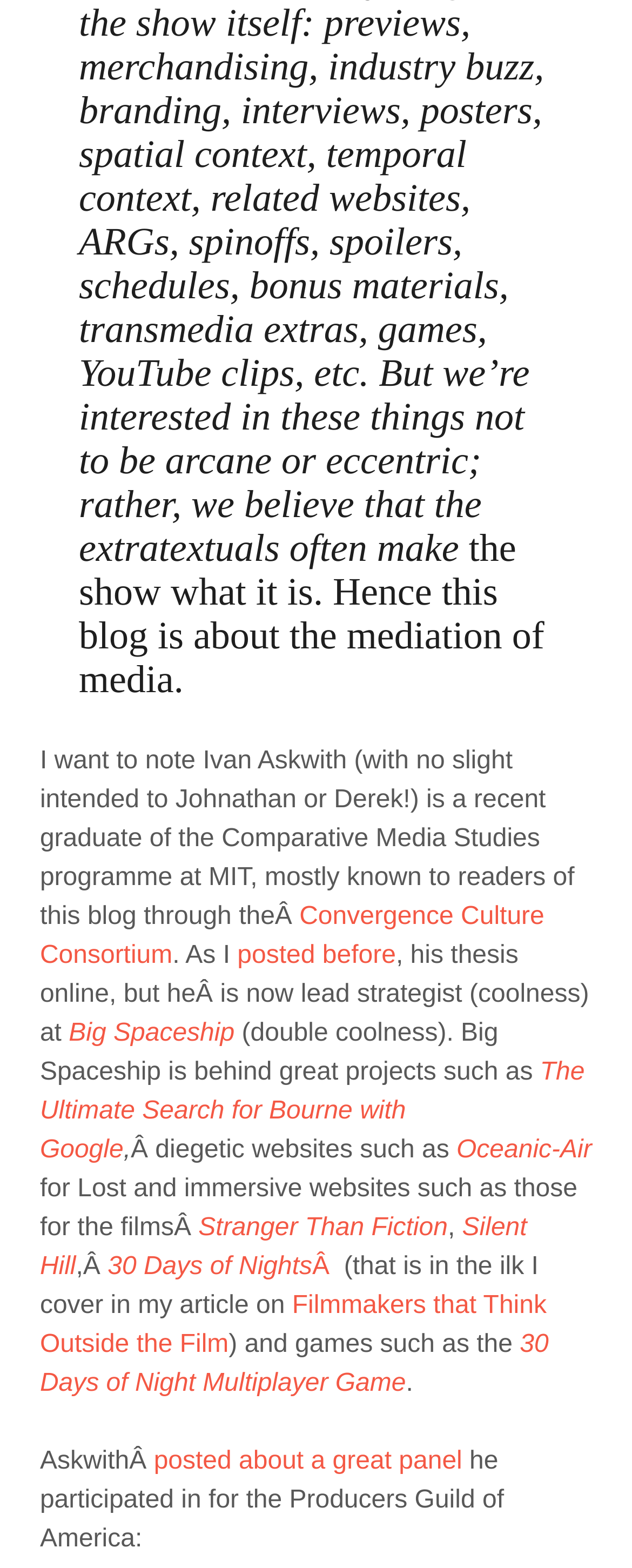Identify the coordinates of the bounding box for the element that must be clicked to accomplish the instruction: "View the first article".

None